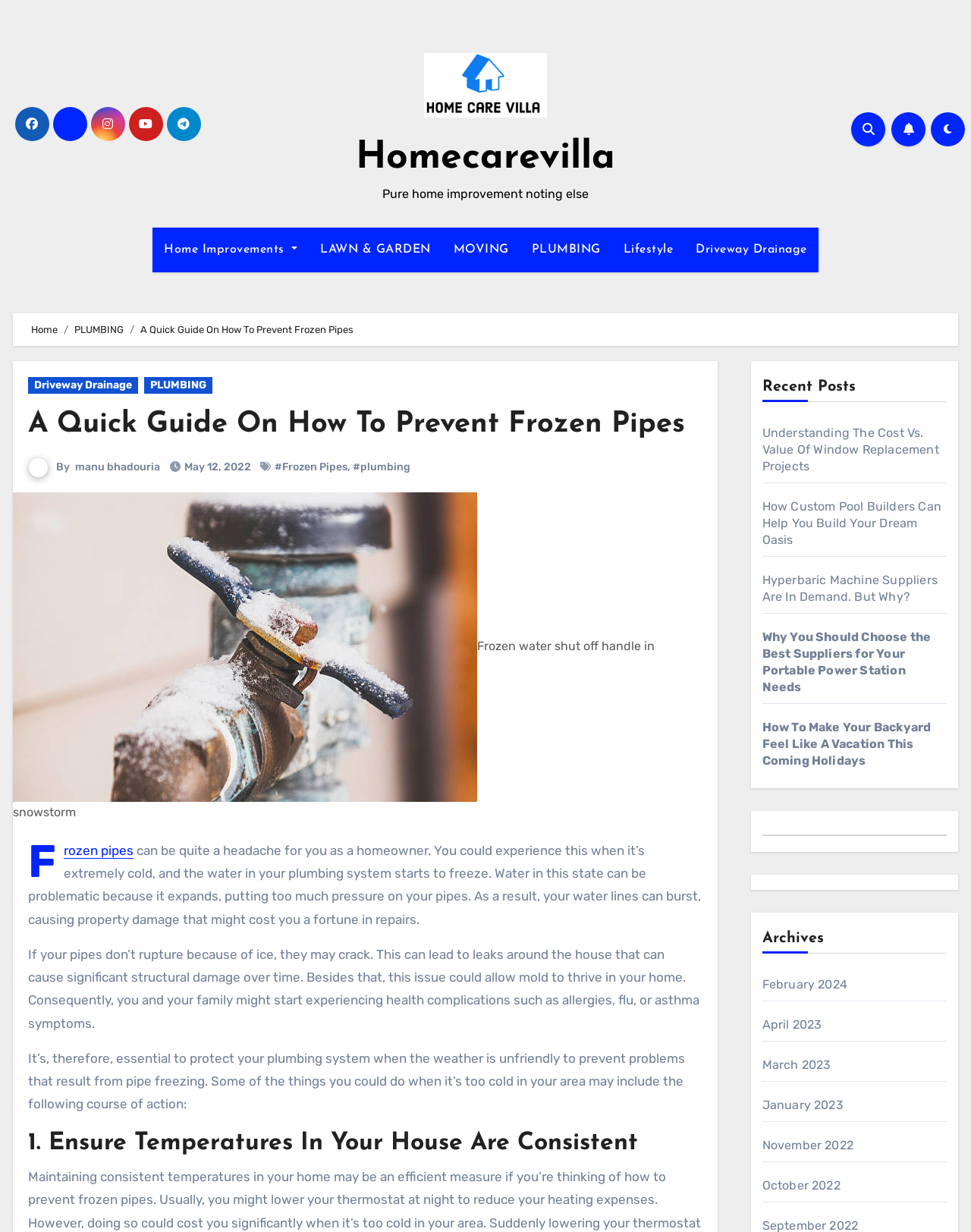Provide a short answer to the following question with just one word or phrase: What is the date of publication of the article?

May 12, 2022